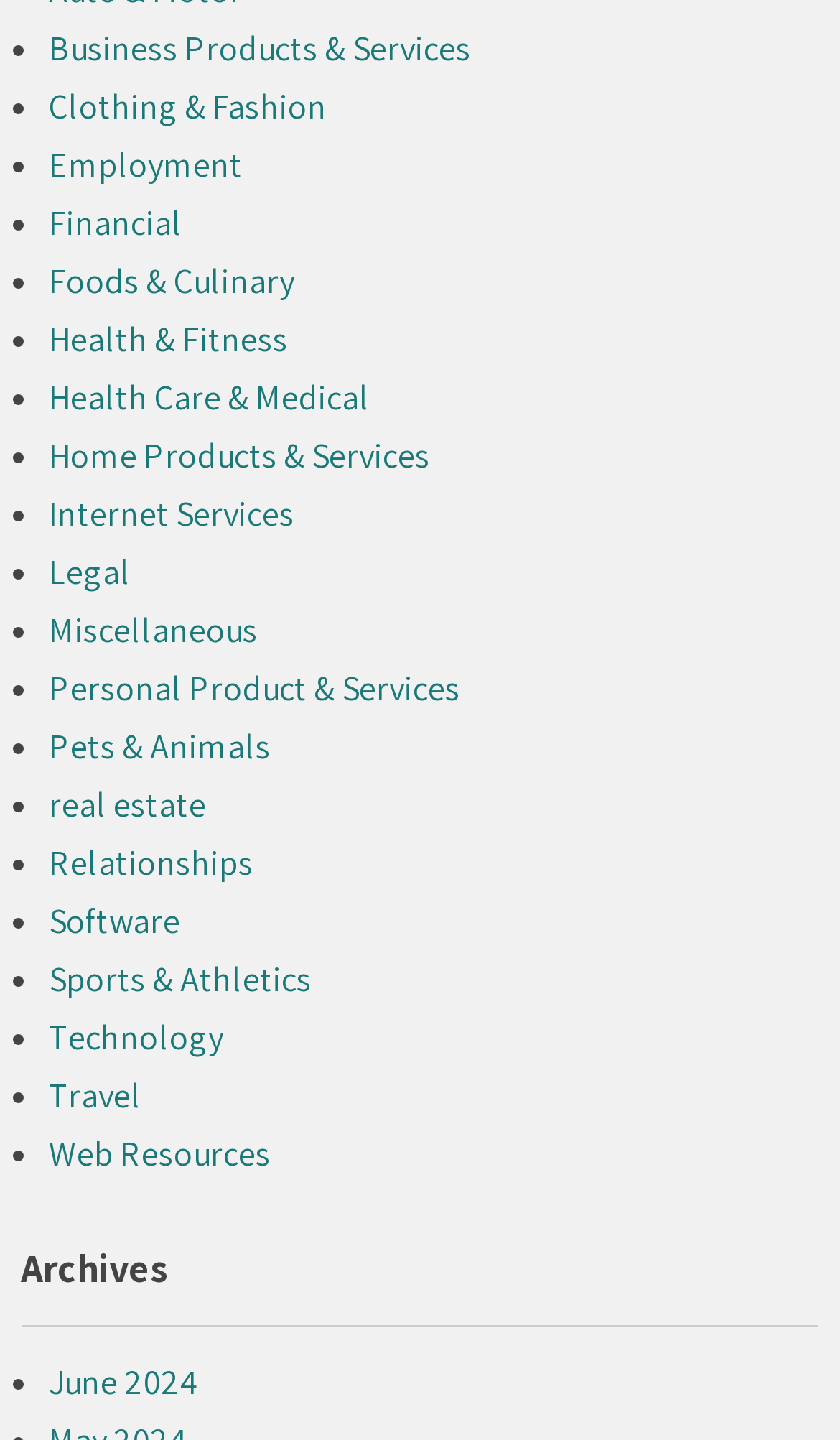Answer briefly with one word or phrase:
What is the last category listed?

Web Resources